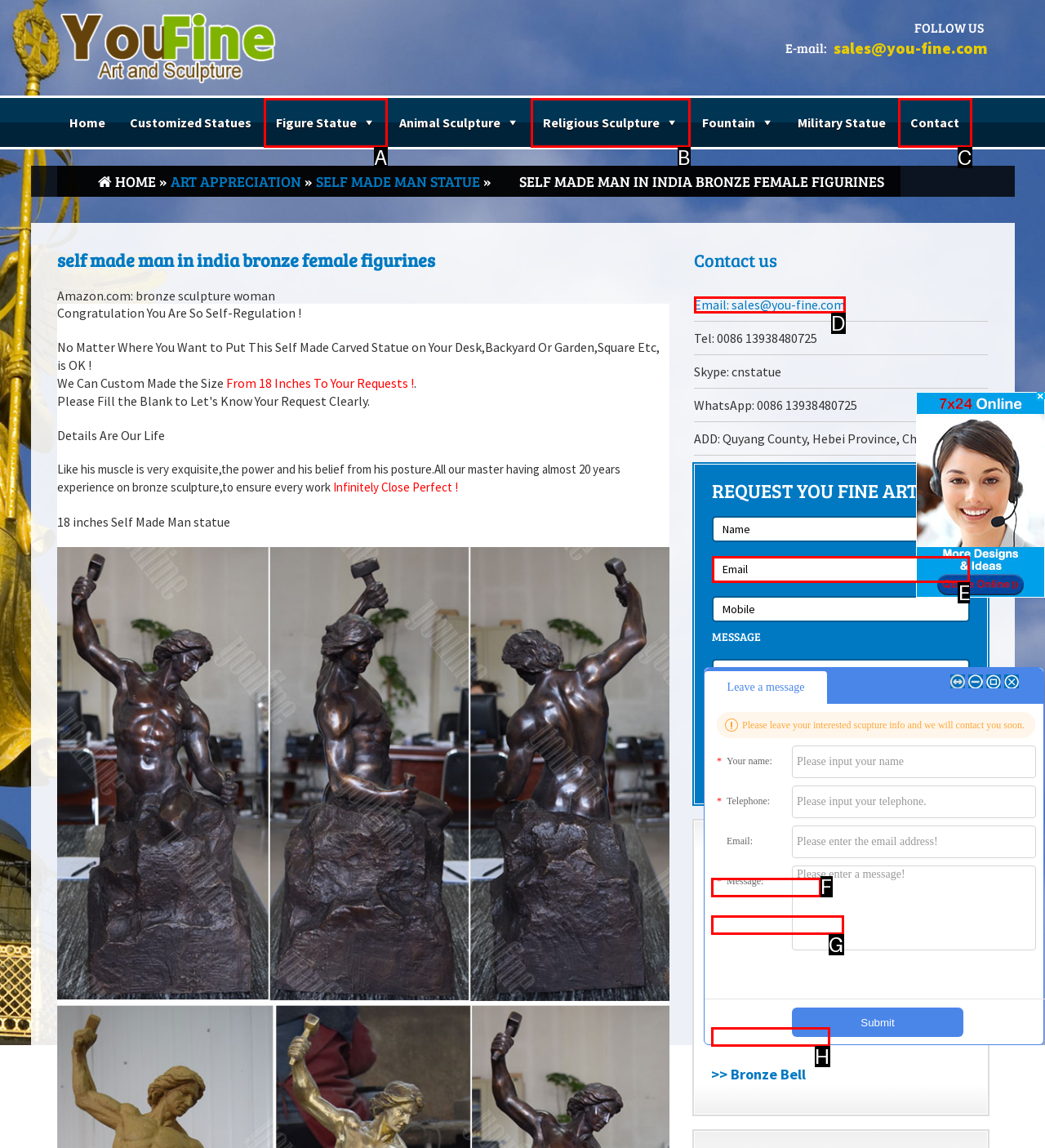Choose the HTML element that best fits the given description: >> Animal Sculpture. Answer by stating the letter of the option.

G